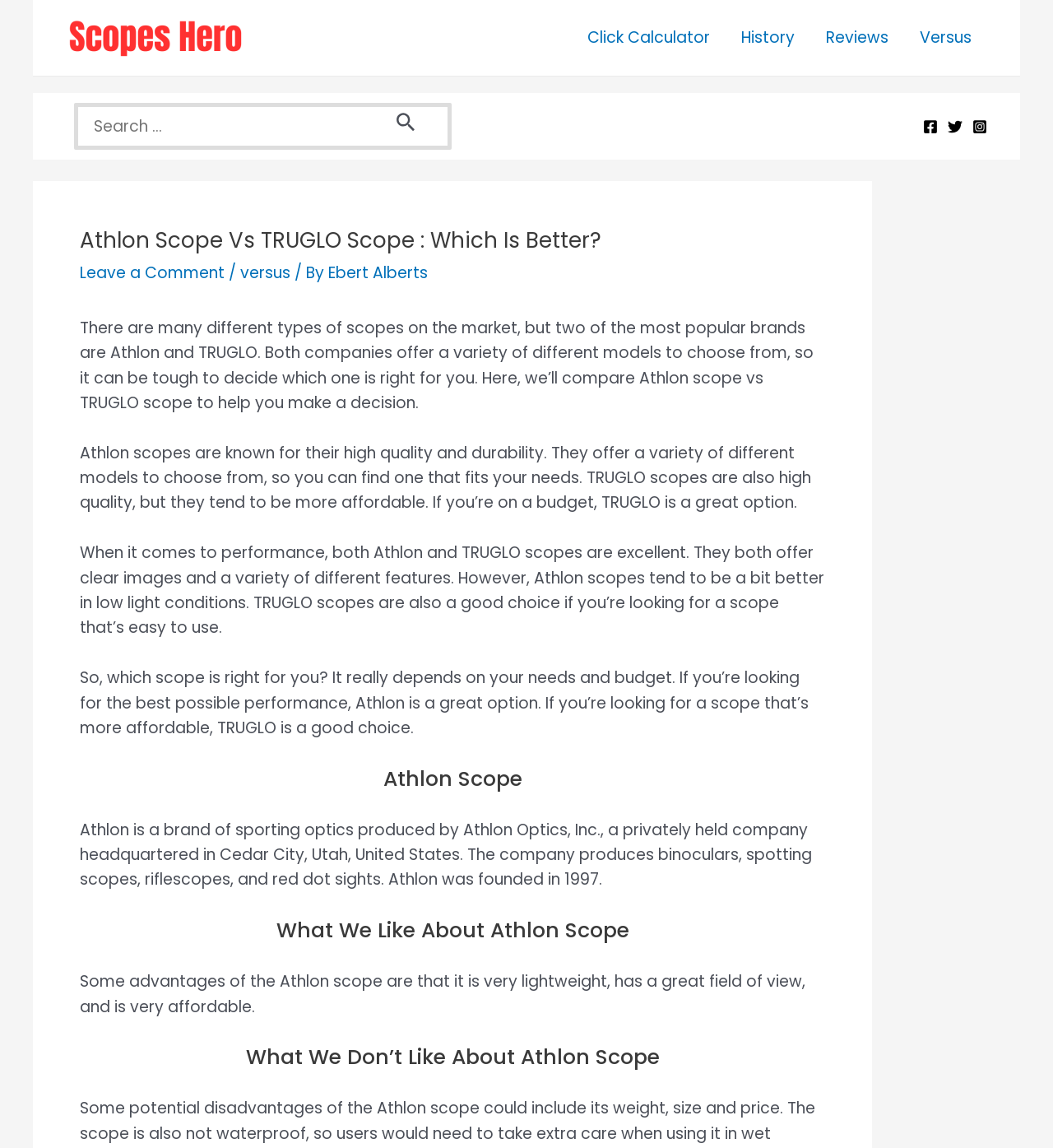Please give the bounding box coordinates of the area that should be clicked to fulfill the following instruction: "Check the site navigation". The coordinates should be in the format of four float numbers from 0 to 1, i.e., [left, top, right, bottom].

[0.543, 0.004, 0.938, 0.062]